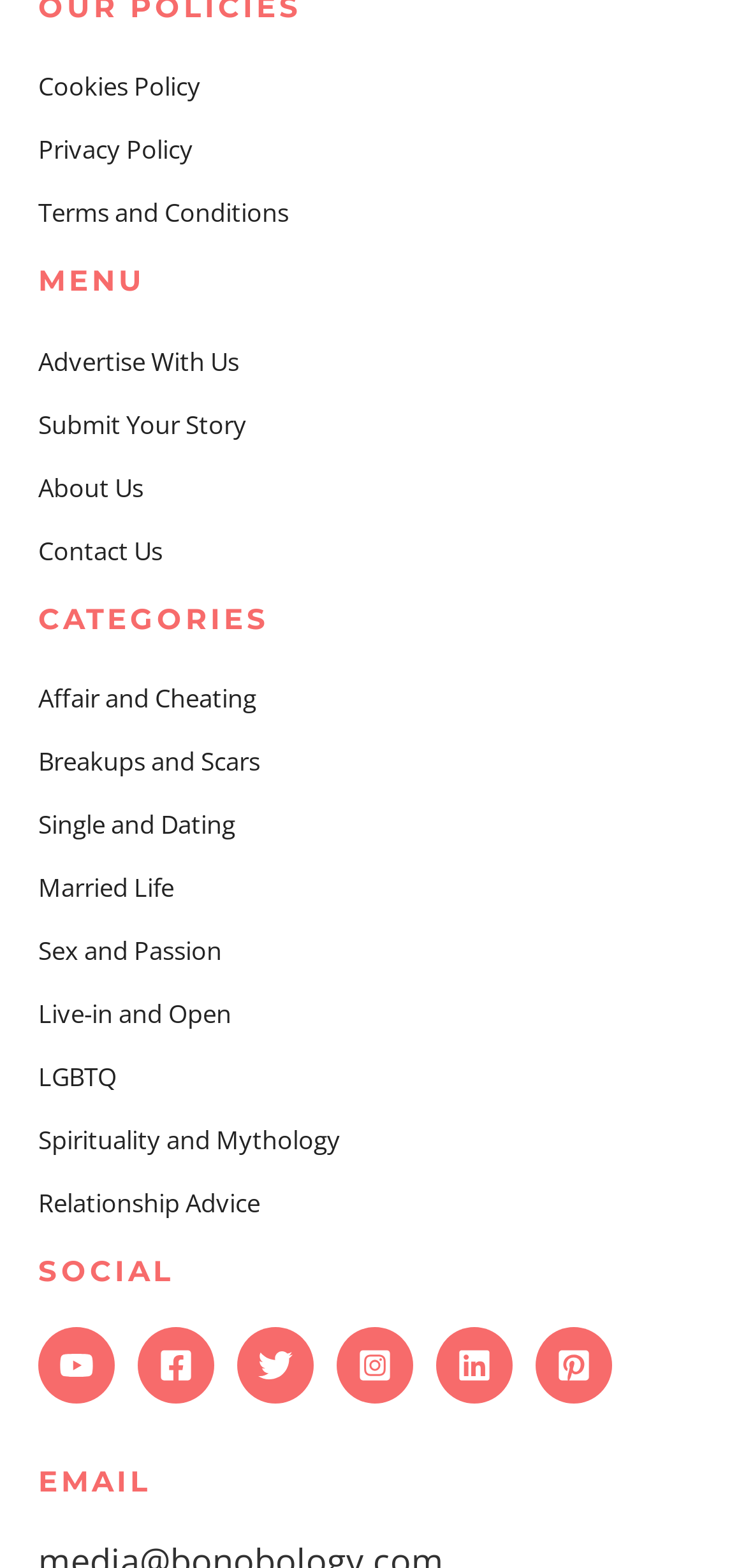Give the bounding box coordinates for the element described as: "aria-label="Facebook"".

[0.185, 0.846, 0.287, 0.895]